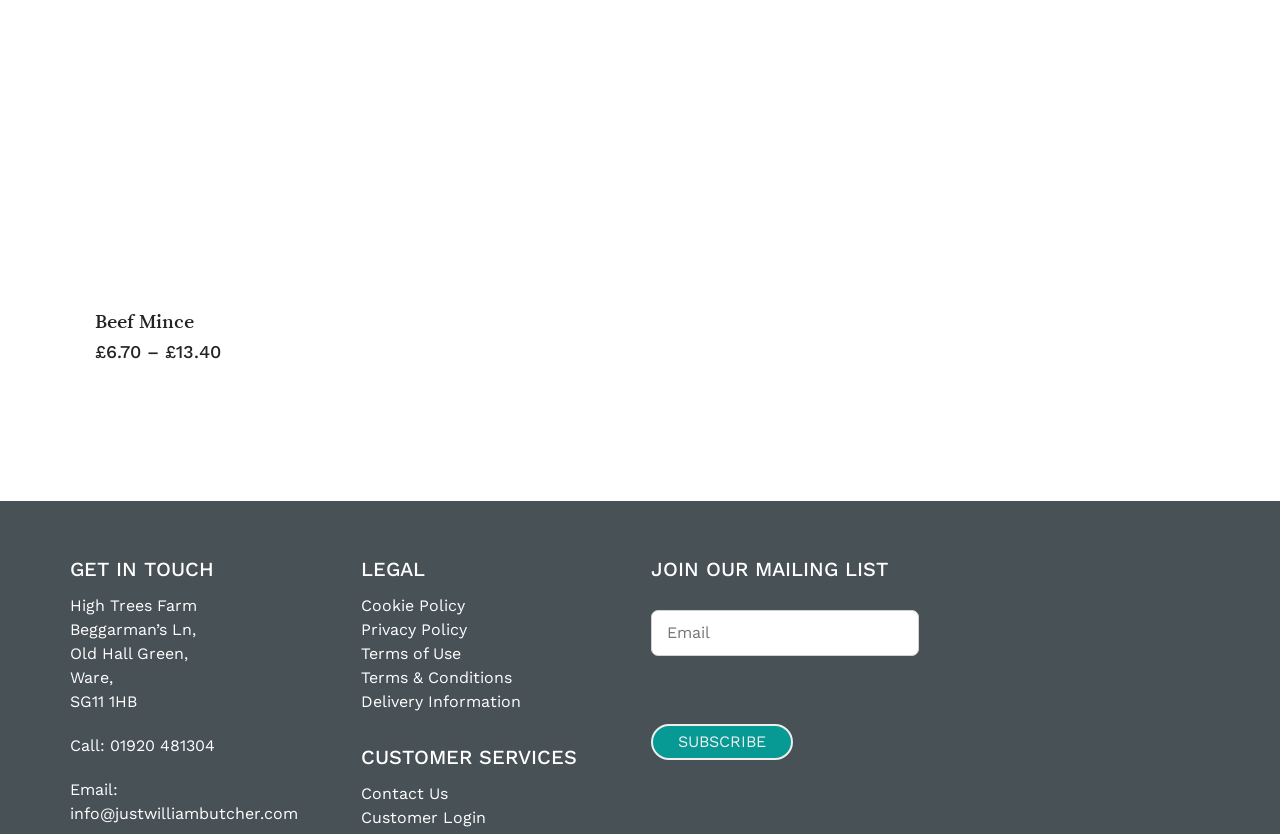Determine the bounding box for the HTML element described here: "info@justwilliambutcher.com". The coordinates should be given as [left, top, right, bottom] with each number being a float between 0 and 1.

[0.055, 0.964, 0.233, 0.987]